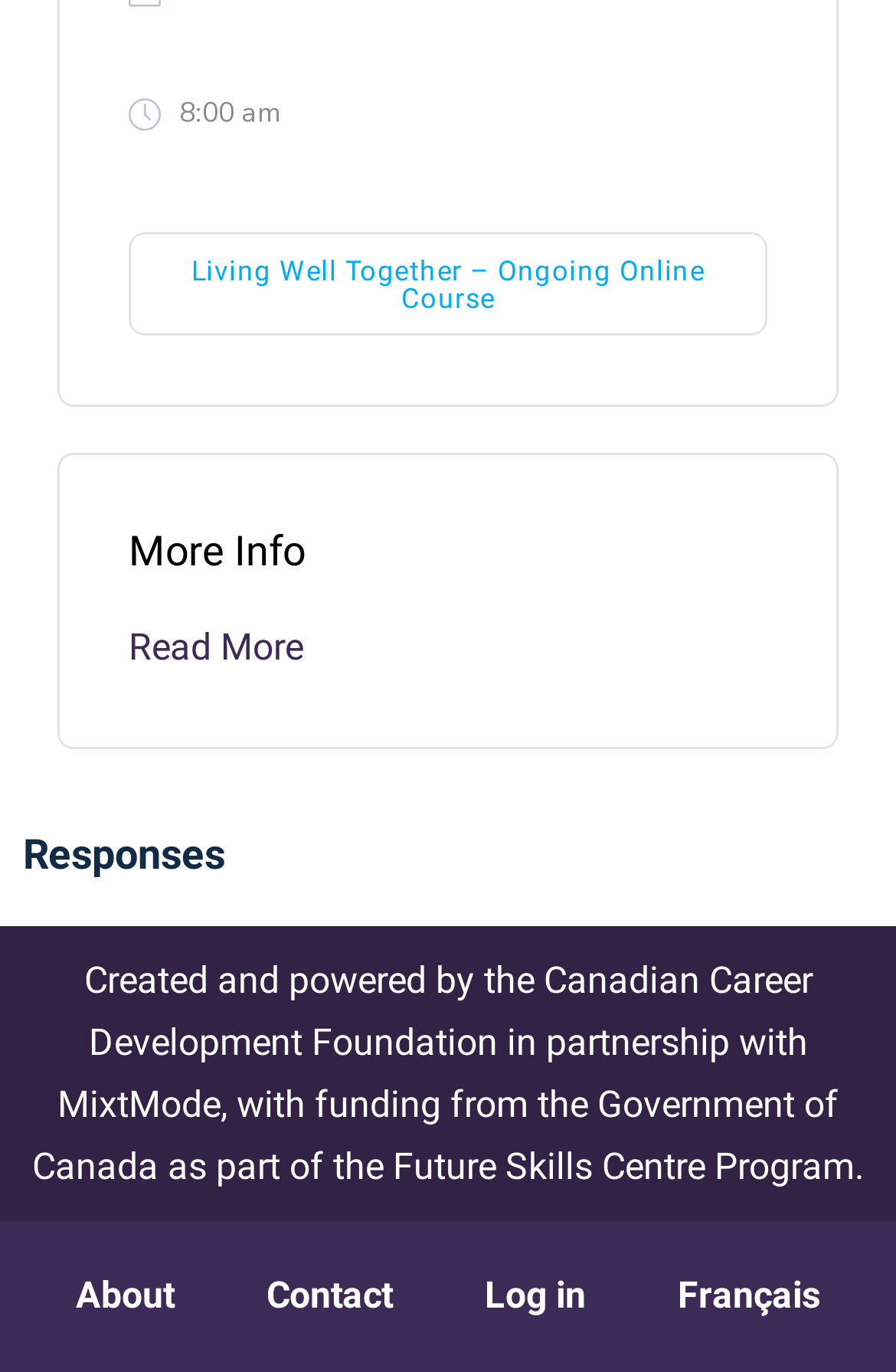Highlight the bounding box coordinates of the element that should be clicked to carry out the following instruction: "Switch to French language". The coordinates must be given as four float numbers ranging from 0 to 1, i.e., [left, top, right, bottom].

[0.705, 0.906, 0.967, 0.983]